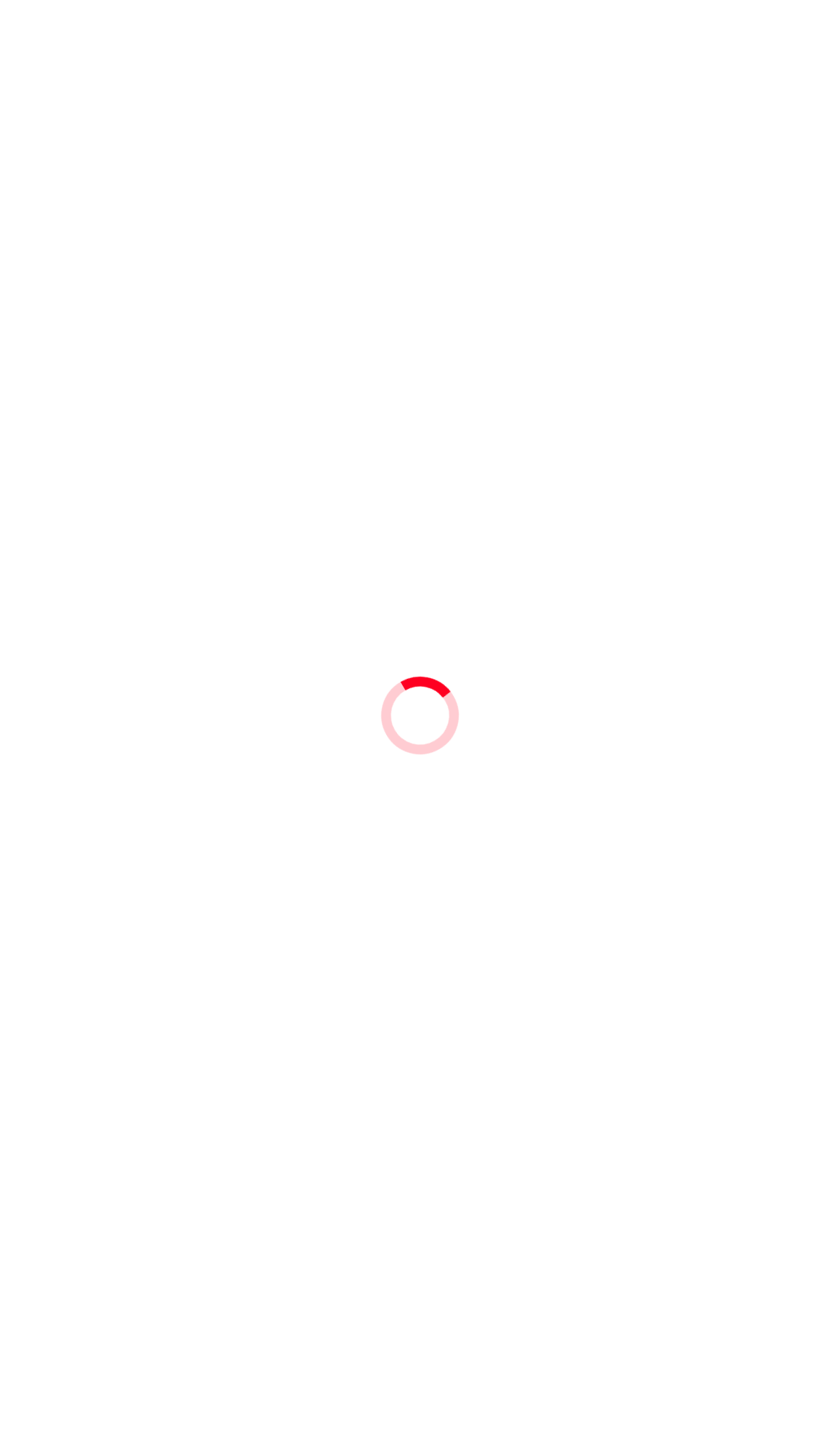Please answer the following question using a single word or phrase: 
What is the category of the 'Pizza with pear and blue cheese!' item?

Pizza